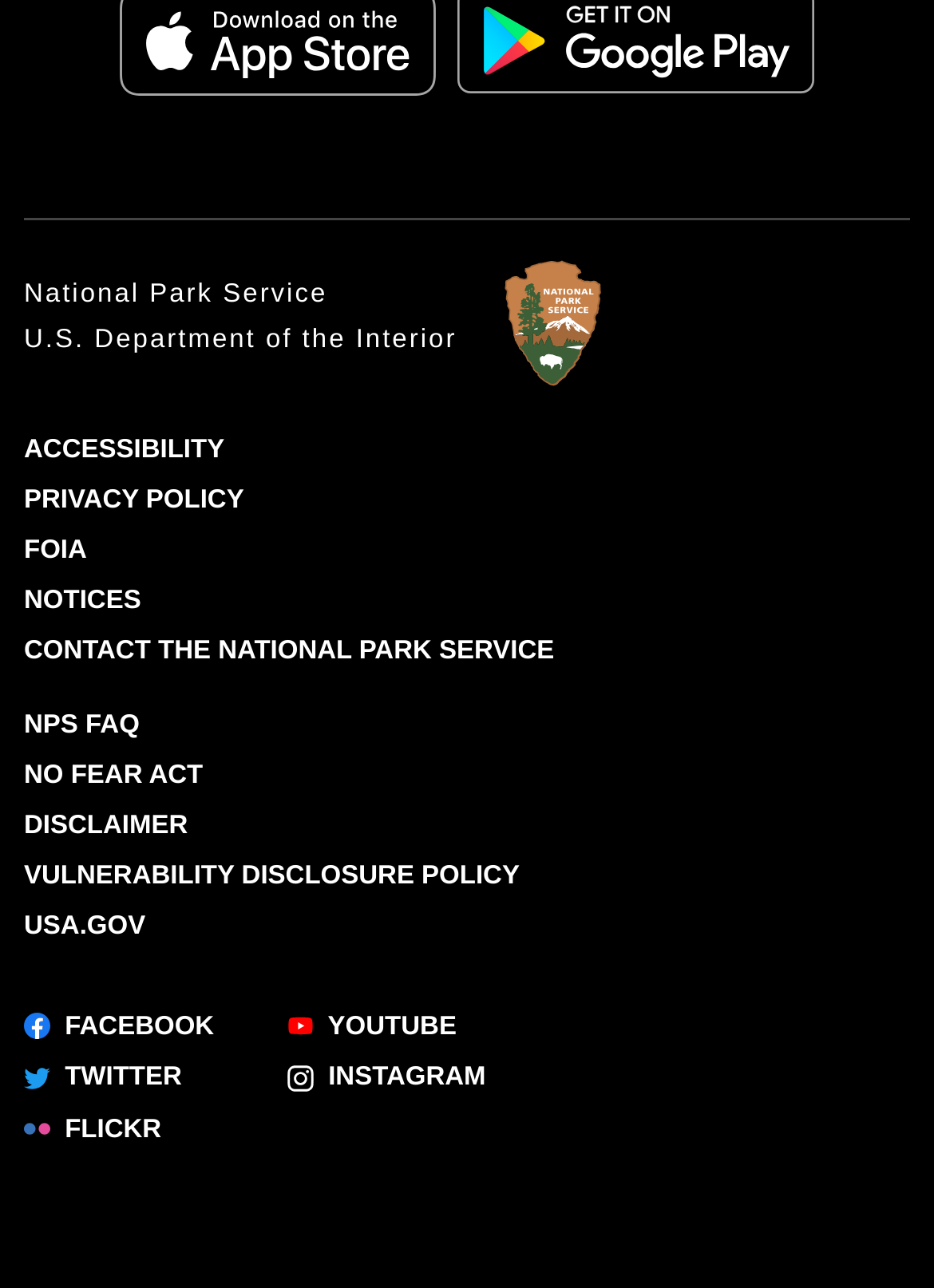Can you find the bounding box coordinates for the element to click on to achieve the instruction: "Visit the National Park Service website"?

[0.026, 0.212, 0.489, 0.248]